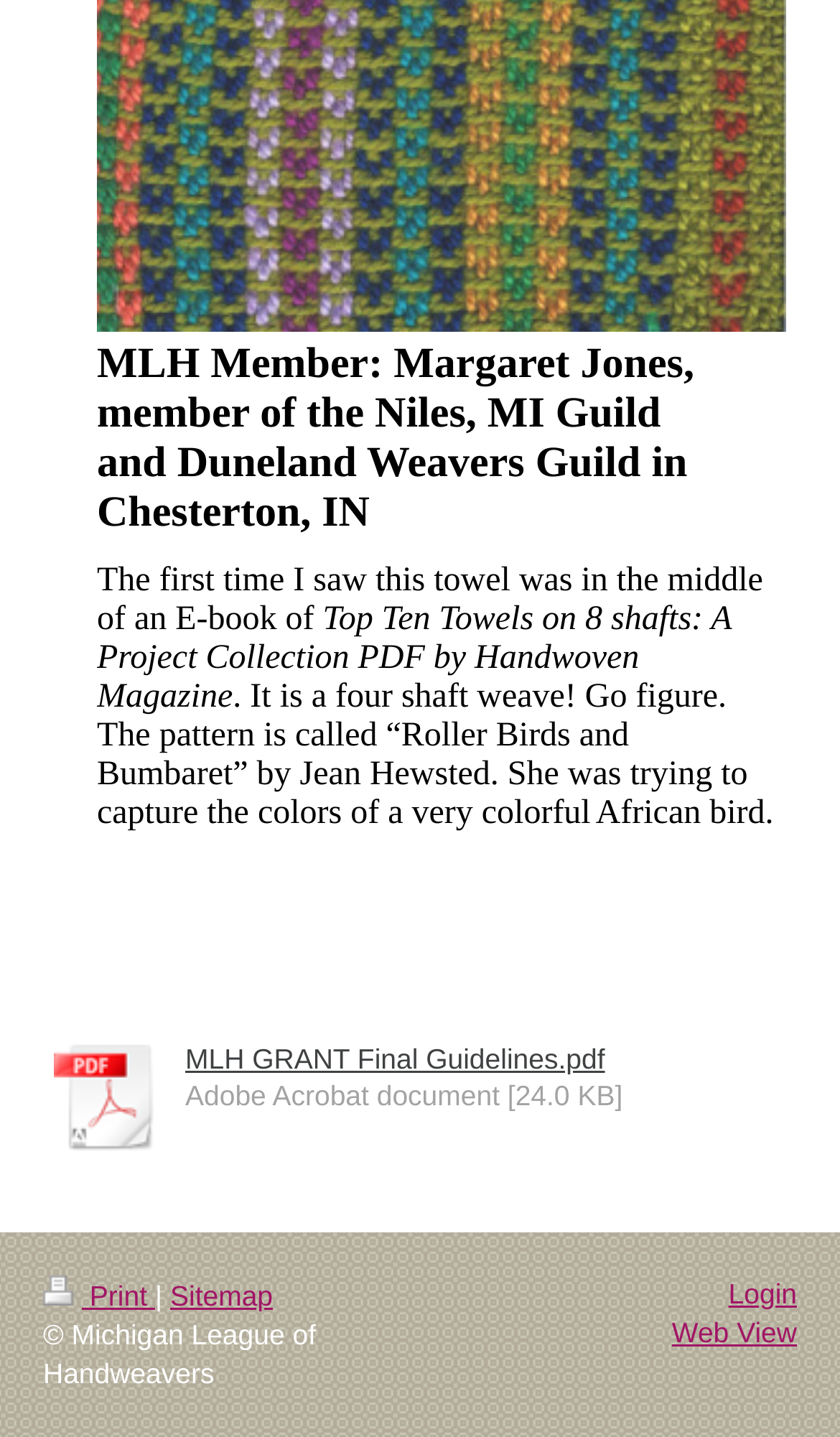Answer the following inquiry with a single word or phrase:
How many links are there at the bottom of the webpage?

4